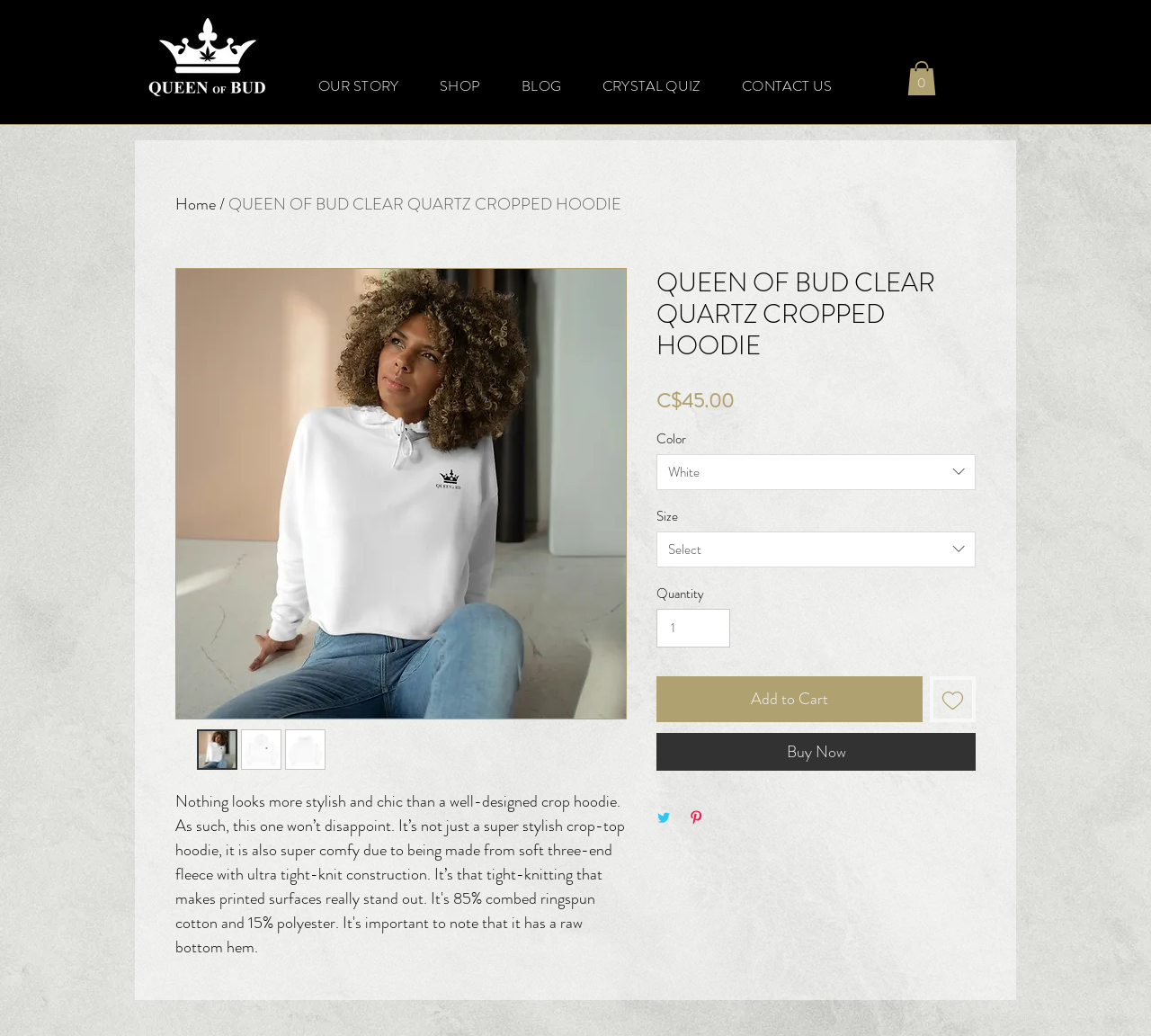Provide a brief response to the question below using one word or phrase:
What is the price of the product?

C$45.00